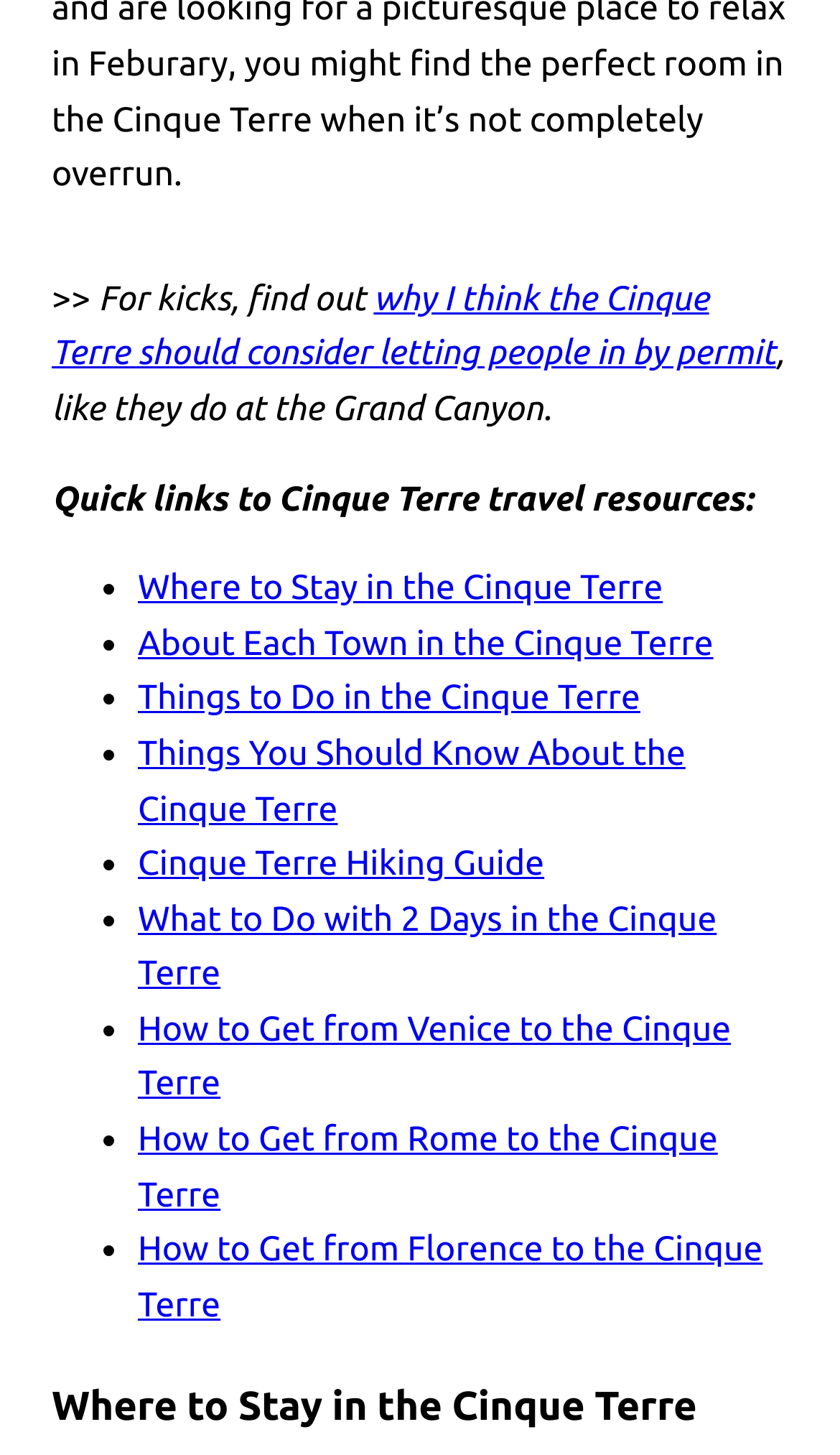Identify the bounding box coordinates of the region that should be clicked to execute the following instruction: "Read 'Things to Do in the Cinque Terre'".

[0.164, 0.467, 0.762, 0.494]